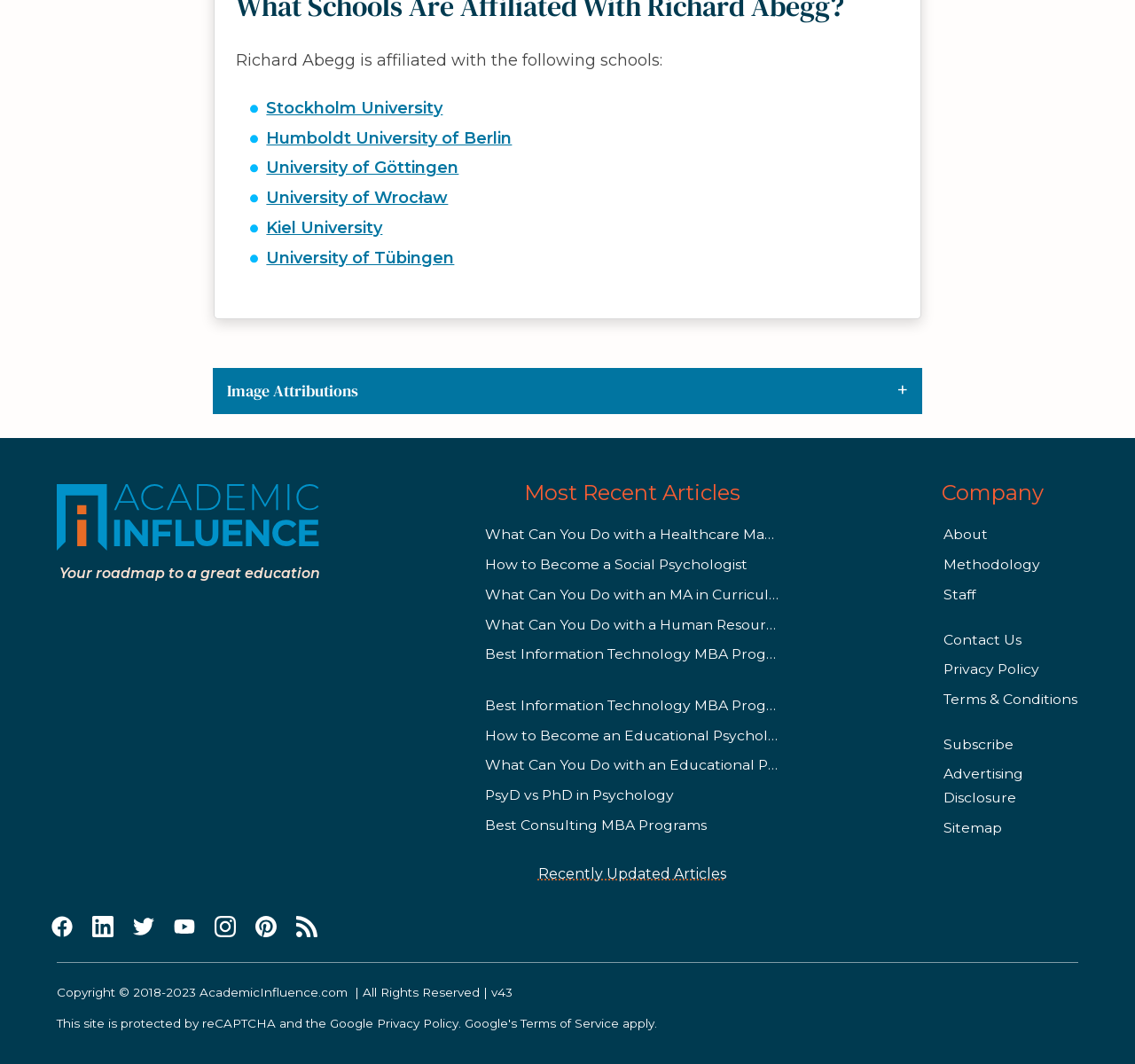Respond with a single word or phrase to the following question:
What is the logo at the top of the webpage?

Academic Influence